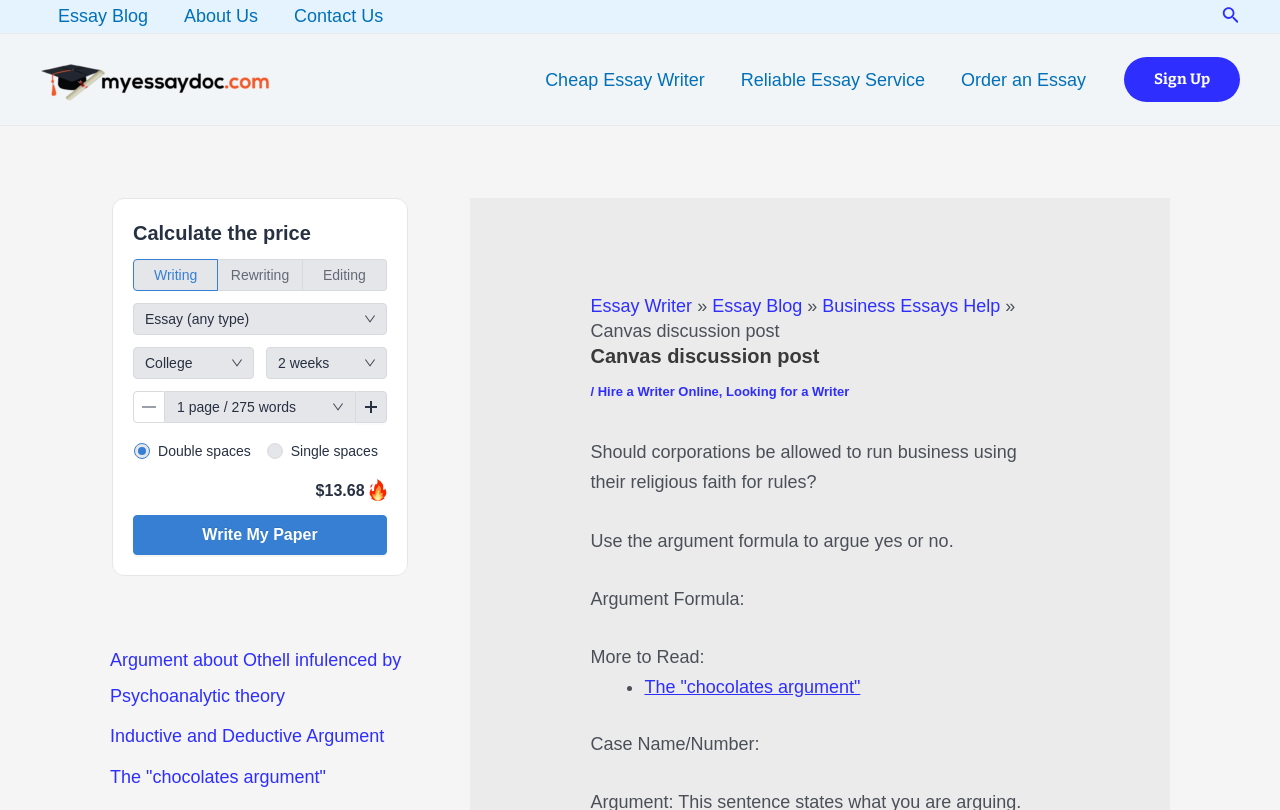What is the purpose of the iframe?
Using the image, give a concise answer in the form of a single word or short phrase.

Essay price calculator